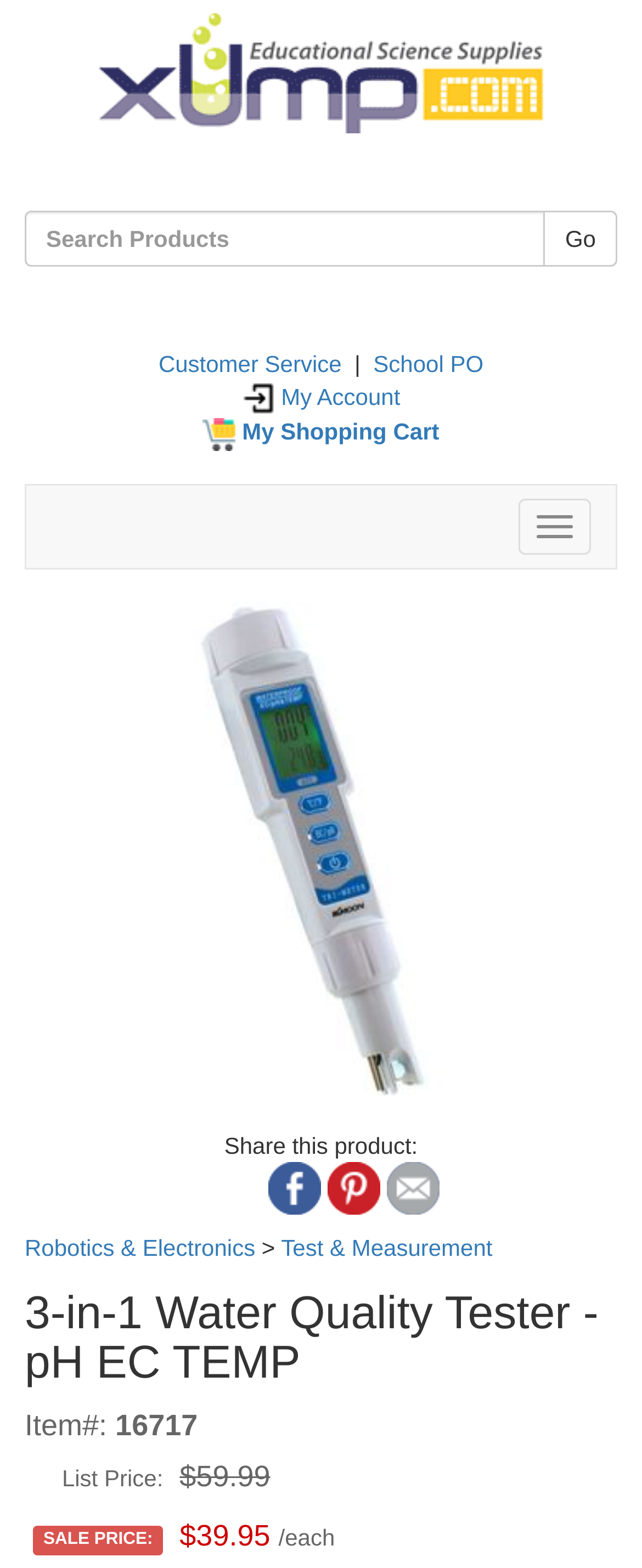Describe the entire webpage, focusing on both content and design.

This webpage is about a product called "3-in-1 Water Quality Tester - pH EC TEMP". At the top left corner, there is a logo of "xUmp.com" with a search bar and a "Go" button next to it. Below the search bar, there are several links to different sections of the website, including "Customer Service", "School PO", and "My Account". 

On the right side of the top section, there are icons for "My Account" and "Shopping Cart" with links to their respective pages. A "Toggle navigation" button is located at the top right corner.

The main content of the page is an image of the product, which takes up most of the page. Below the image, there are social media links to share the product on Facebook, Pinterest, and via email.

Underneath the social media links, there are breadcrumbs showing the product's category, which is "Robotics & Electronics" > "Test & Measurement". The product's title, "3-in-1 Water Quality Tester - pH EC TEMP", is displayed as a heading.

Further down, there is a section with product details, including the item number "16717" and pricing information. The list price is "$59.99", but it is crossed out, indicating a sale. The sale price is "$39.95 /each".